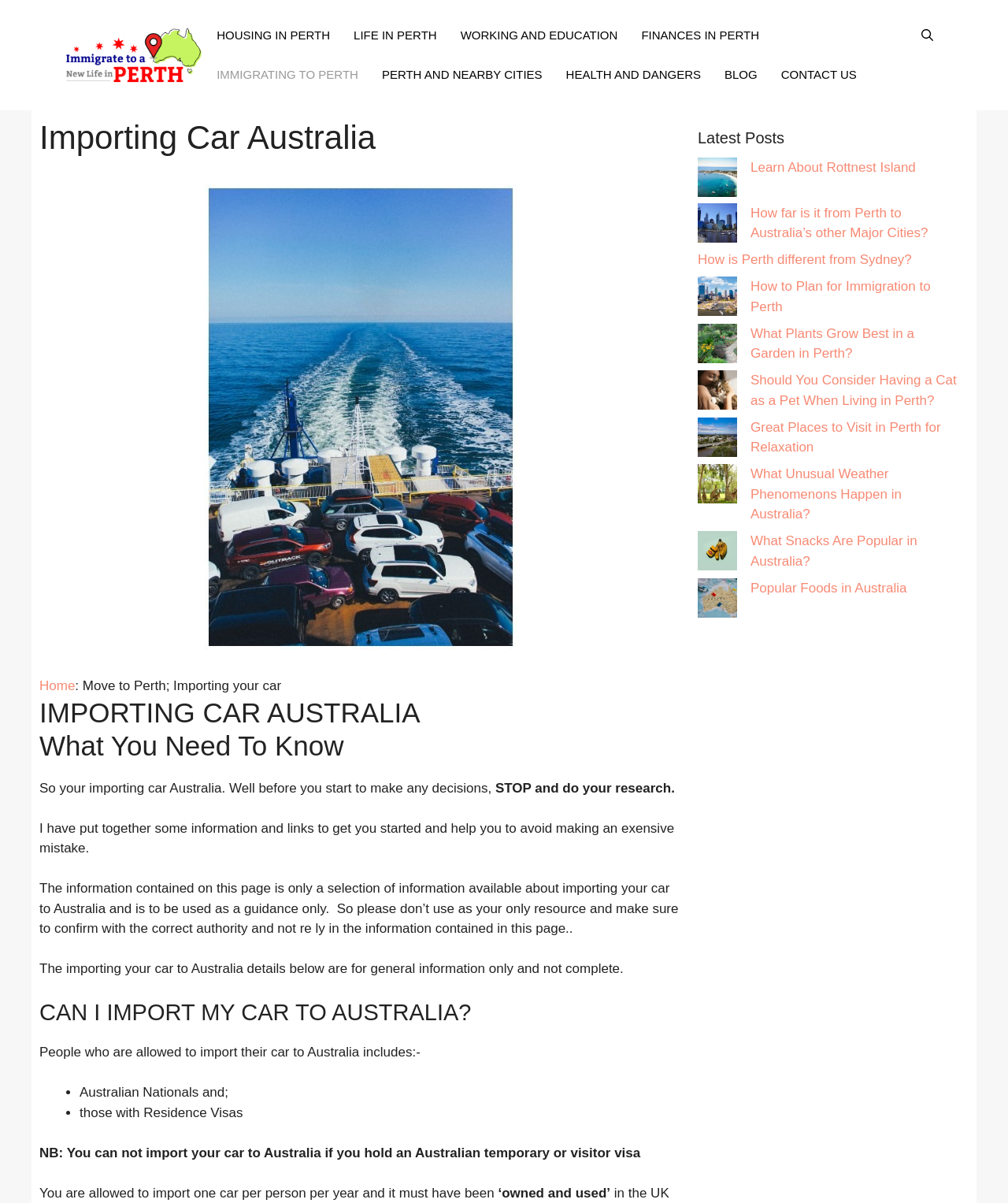Generate a thorough explanation of the webpage's elements.

This webpage is about importing cars to Australia, specifically in Perth. At the top, there is a banner with a link to "Immigrate to a new life in Perth" and an image with the same text. Below the banner, there is a navigation menu with links to various topics, including housing, life in Perth, working and education, finances, immigrating to Perth, and more.

The main content of the page is divided into sections. The first section has a heading "Importing Car Australia" and an image related to the topic. Below the image, there is a brief introduction to the topic, followed by a paragraph of text that advises readers to do their research before making any decisions.

The next section has a heading "IMPORTING CAR AUSTRALIA What You Need To Know" and provides more information on the topic, including a warning that the information on the page is only a selection of what is available and should not be relied upon as the sole resource.

The following section answers the question "CAN I IMPORT MY CAR TO AUSTRALIA?" and lists the people who are allowed to import their cars, including Australian nationals and those with residence visas. It also notes that individuals with temporary or visitor visas are not allowed to import their cars.

The page also has a section with links to various blog posts, including "Learn About Rottnest Island", "How far is it from Perth to Australia’s other Major Cities?", "How is Perth different from Sydney?", and more. Each link has a corresponding image.

On the right side of the page, there is a complementary section with a heading "Latest Posts" and a list of links to various blog posts, including "What Plants Grow Best in a Garden in Perth?", "Should You Consider Having a Cat as a Pet When Living in Perth?", and more. Each link has a corresponding image.